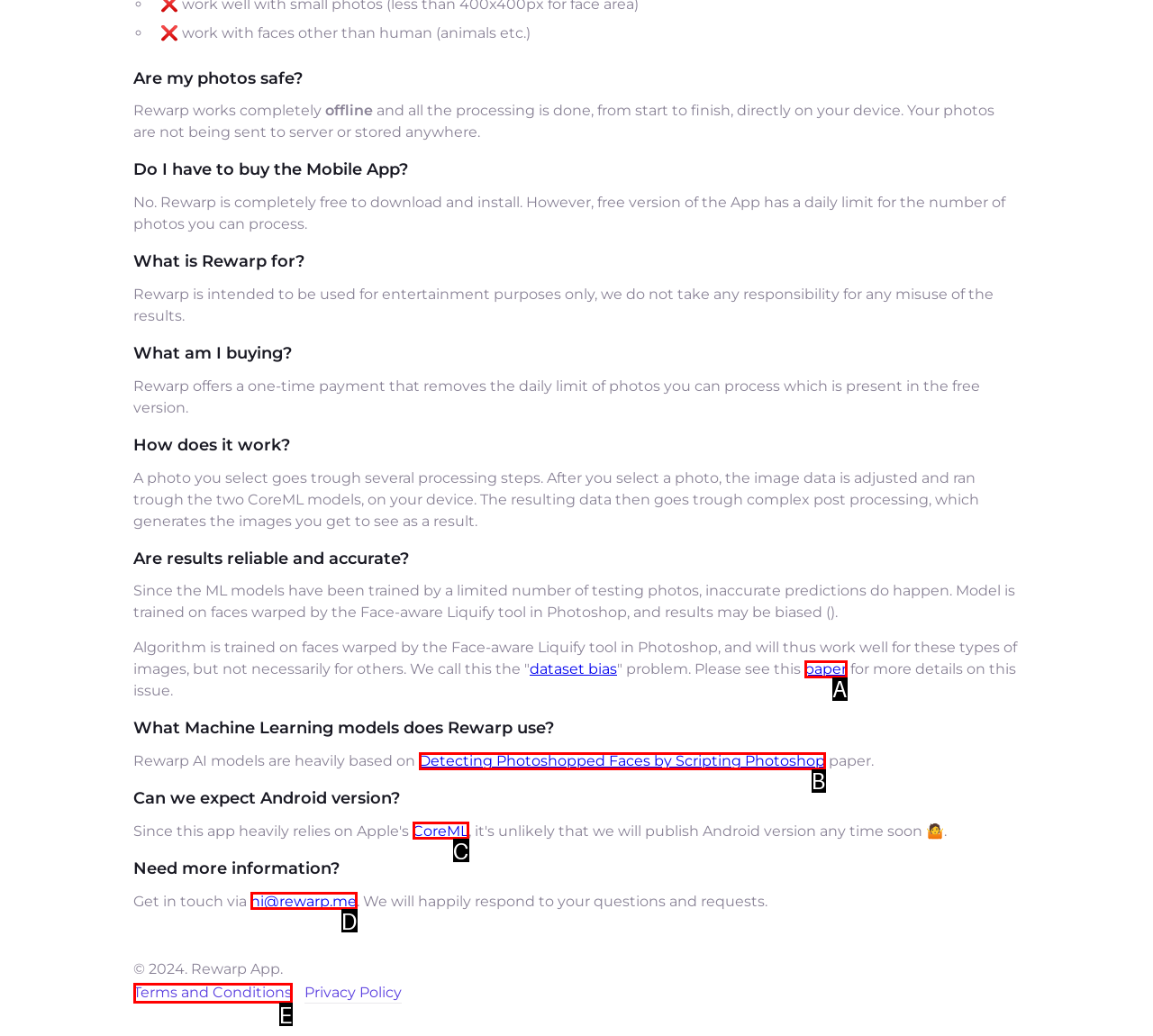Find the option that aligns with: paper
Provide the letter of the corresponding option.

A